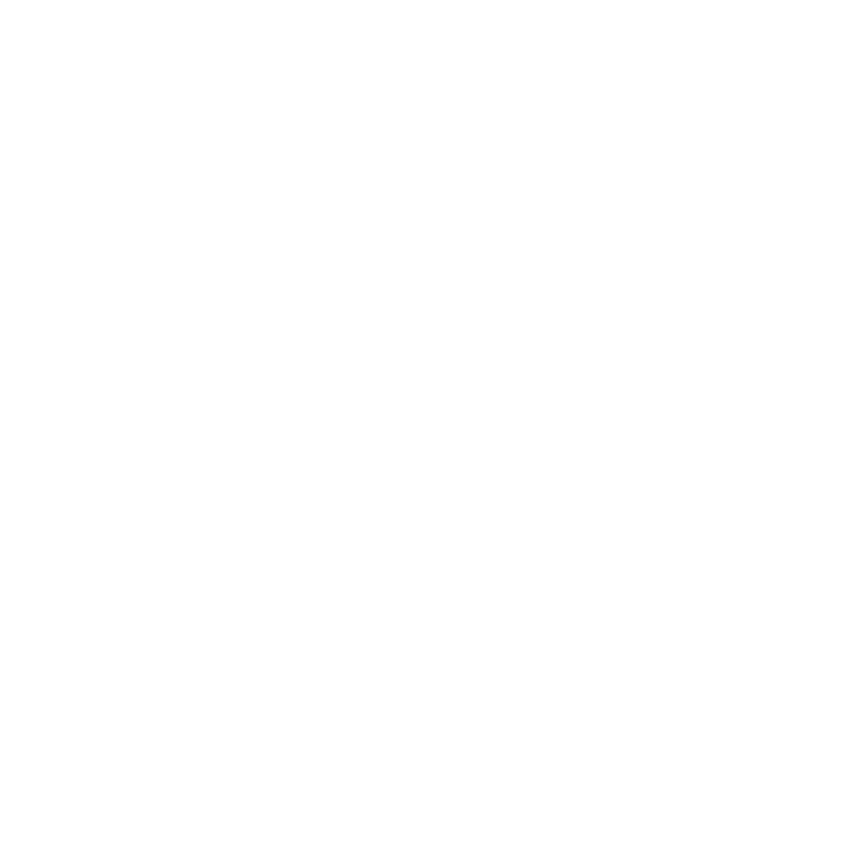Answer the question below using just one word or a short phrase: 
What is the purpose of the QR code?

To connect with the company on WeChat